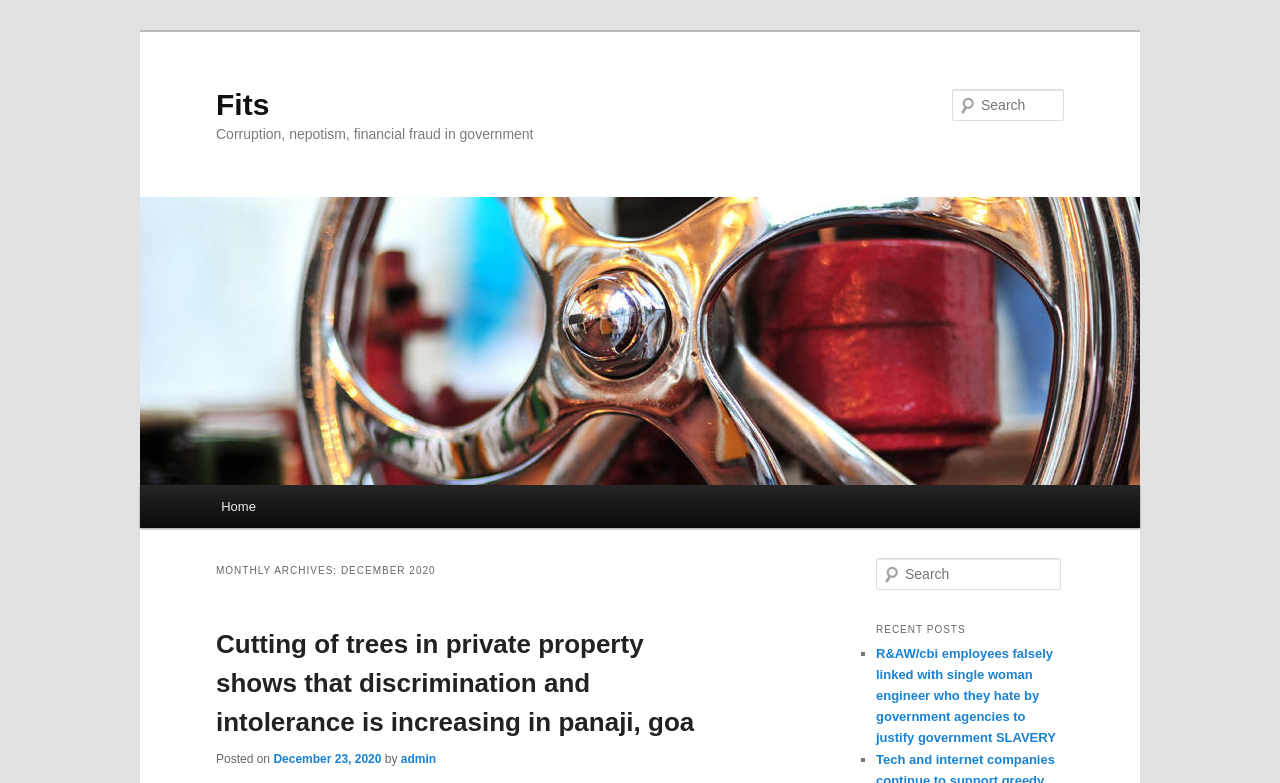What is the purpose of the search box?
Observe the image and answer the question with a one-word or short phrase response.

To search content